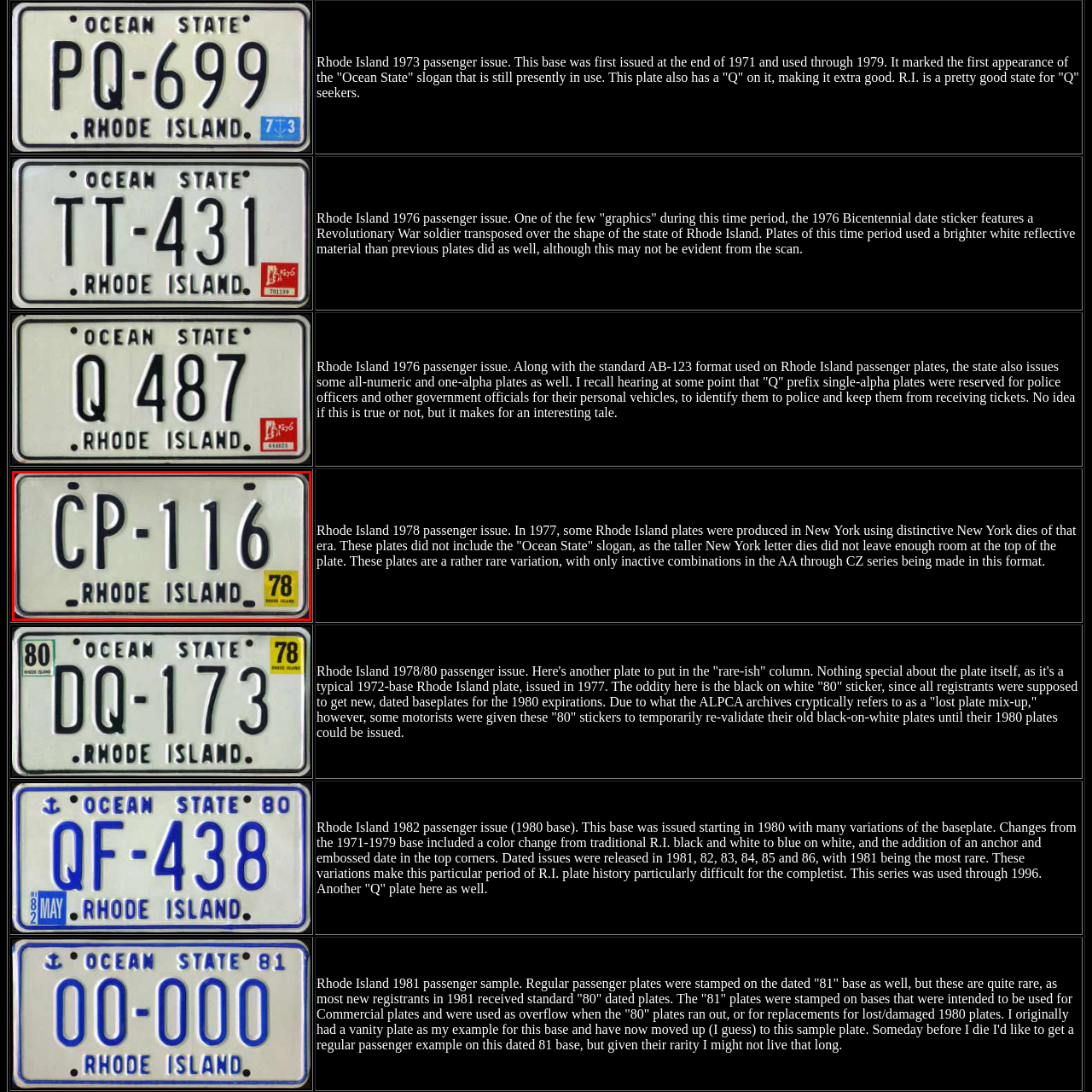What is the origin of the vehicle indicated on the license plate?
Pay attention to the image part enclosed by the red bounding box and answer the question using a single word or a short phrase.

Rhode Island